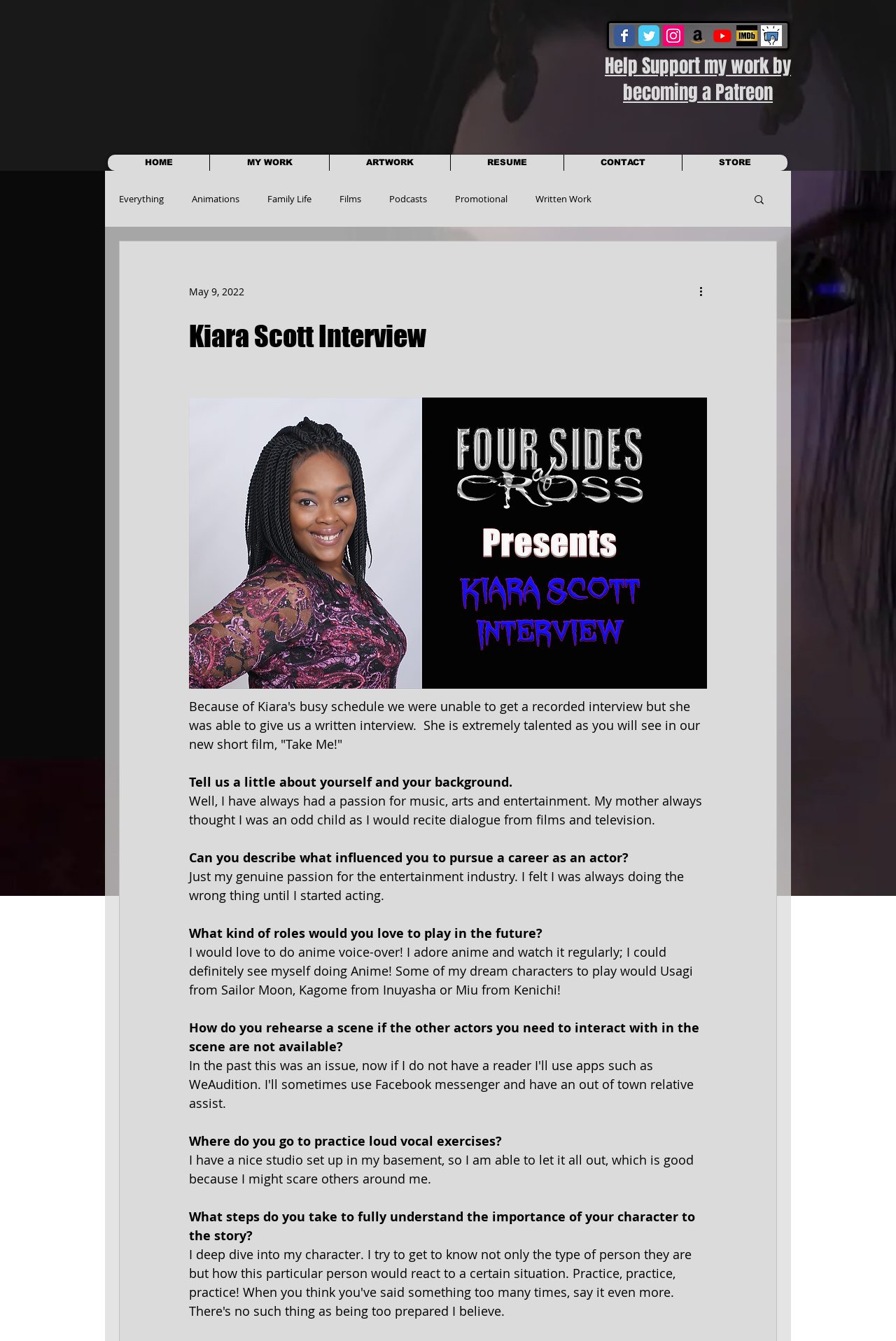Find the bounding box coordinates of the element you need to click on to perform this action: 'View 'Your Essential Deck Restoration Guide''. The coordinates should be represented by four float values between 0 and 1, in the format [left, top, right, bottom].

None